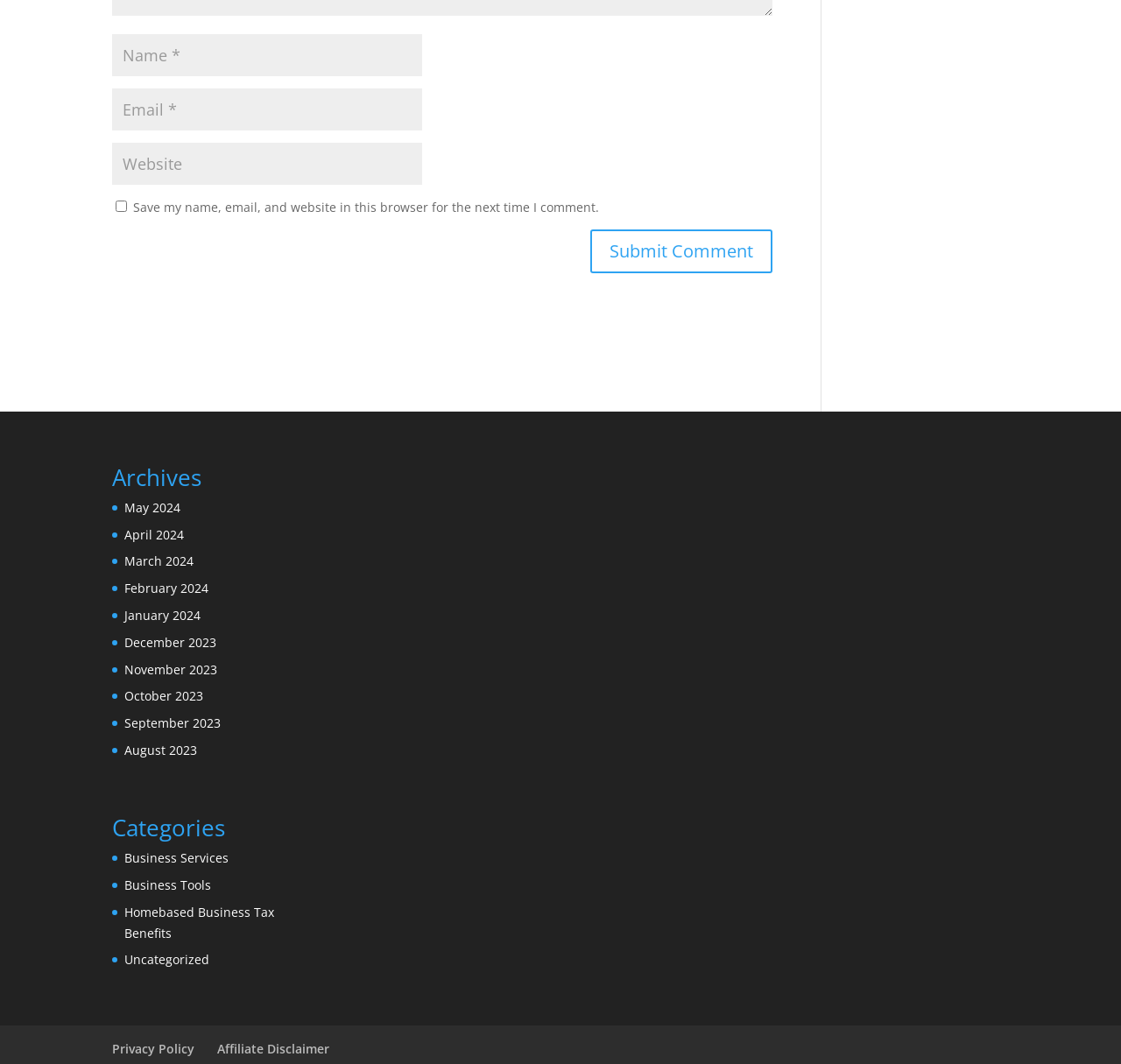Please determine the bounding box coordinates of the element's region to click in order to carry out the following instruction: "Enter your name". The coordinates should be four float numbers between 0 and 1, i.e., [left, top, right, bottom].

[0.1, 0.032, 0.377, 0.071]